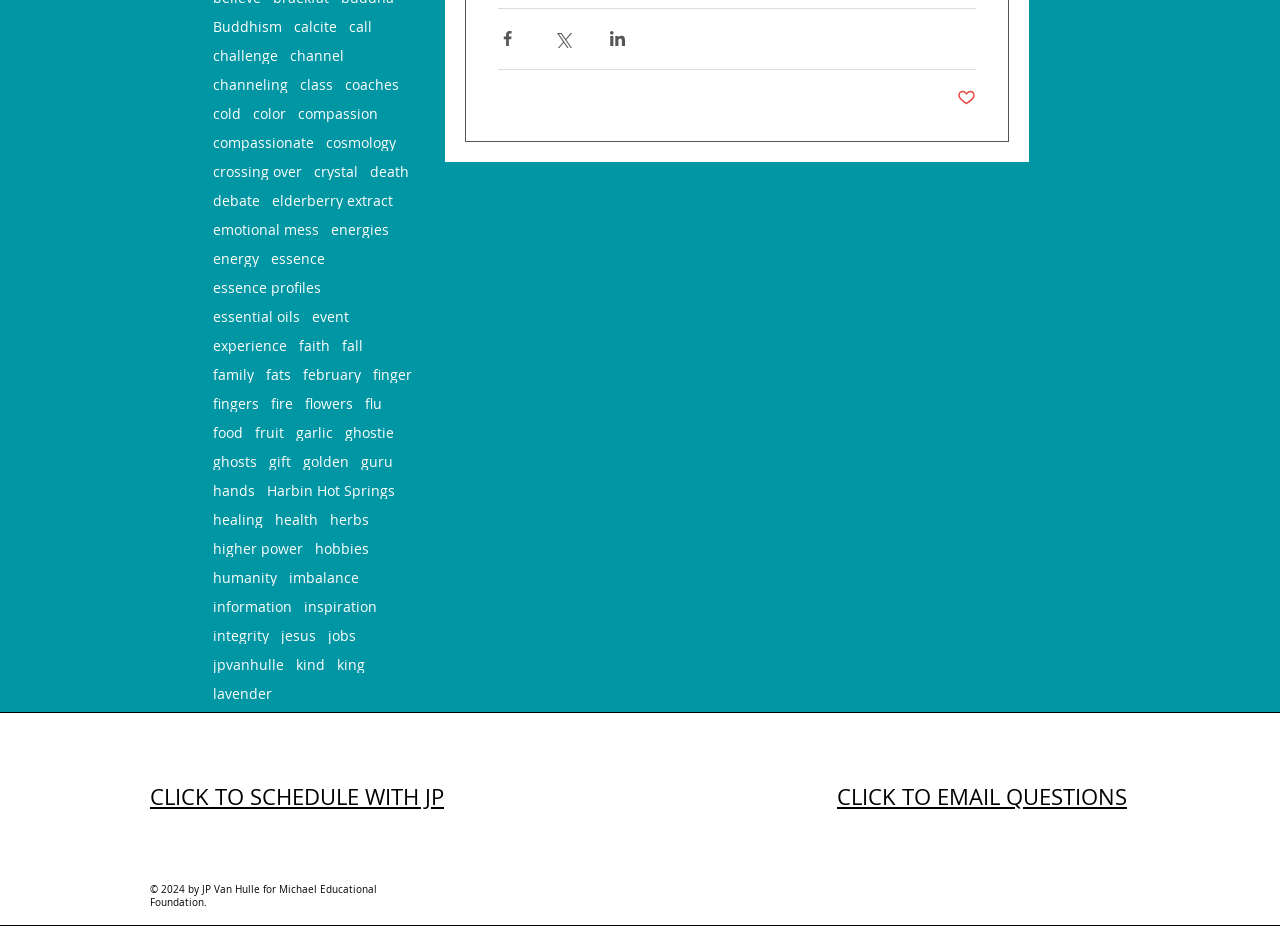Find the bounding box coordinates of the clickable element required to execute the following instruction: "Share via Facebook". Provide the coordinates as four float numbers between 0 and 1, i.e., [left, top, right, bottom].

[0.389, 0.032, 0.404, 0.052]